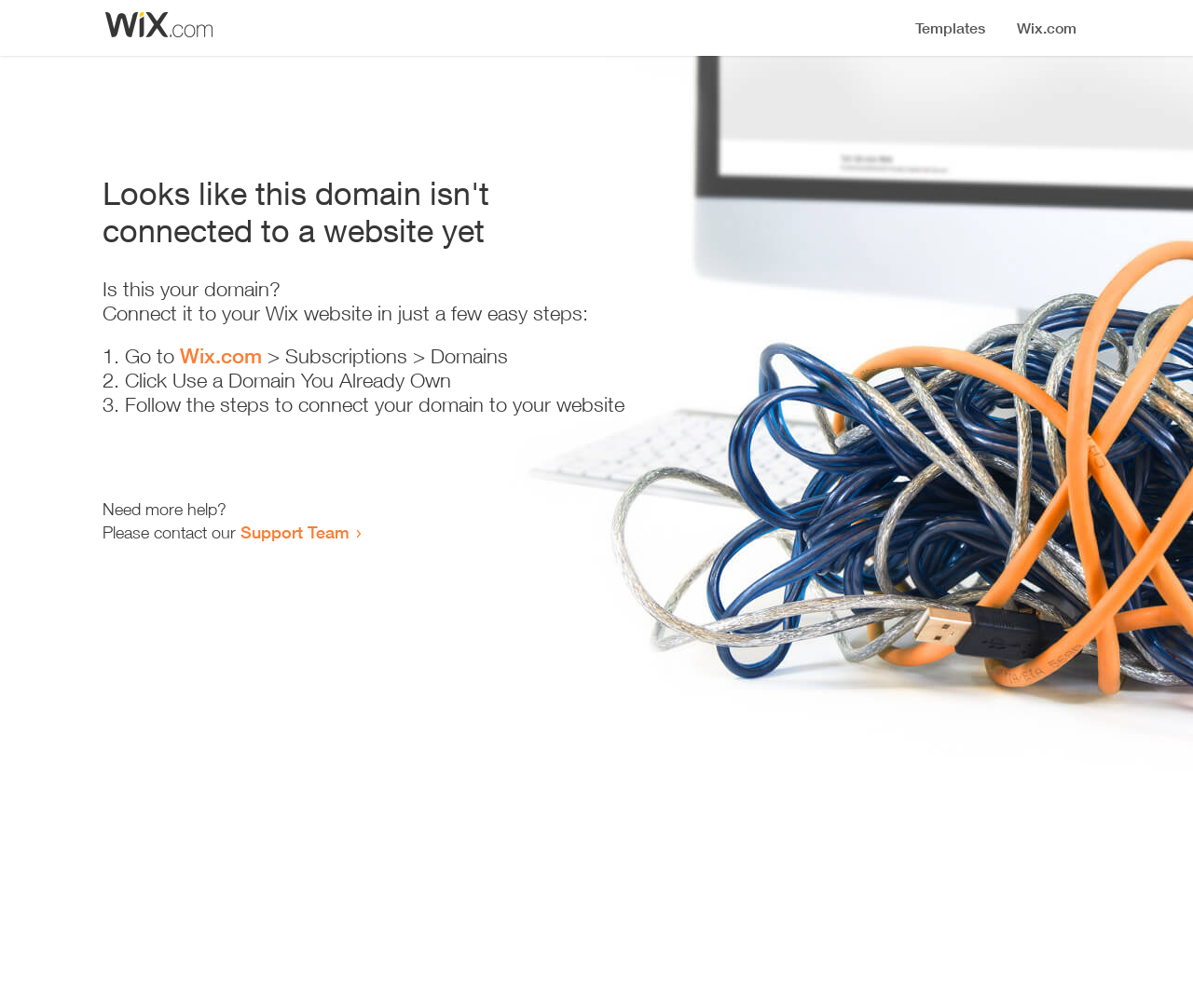What is the text of the webpage's headline?

Looks like this domain isn't
connected to a website yet